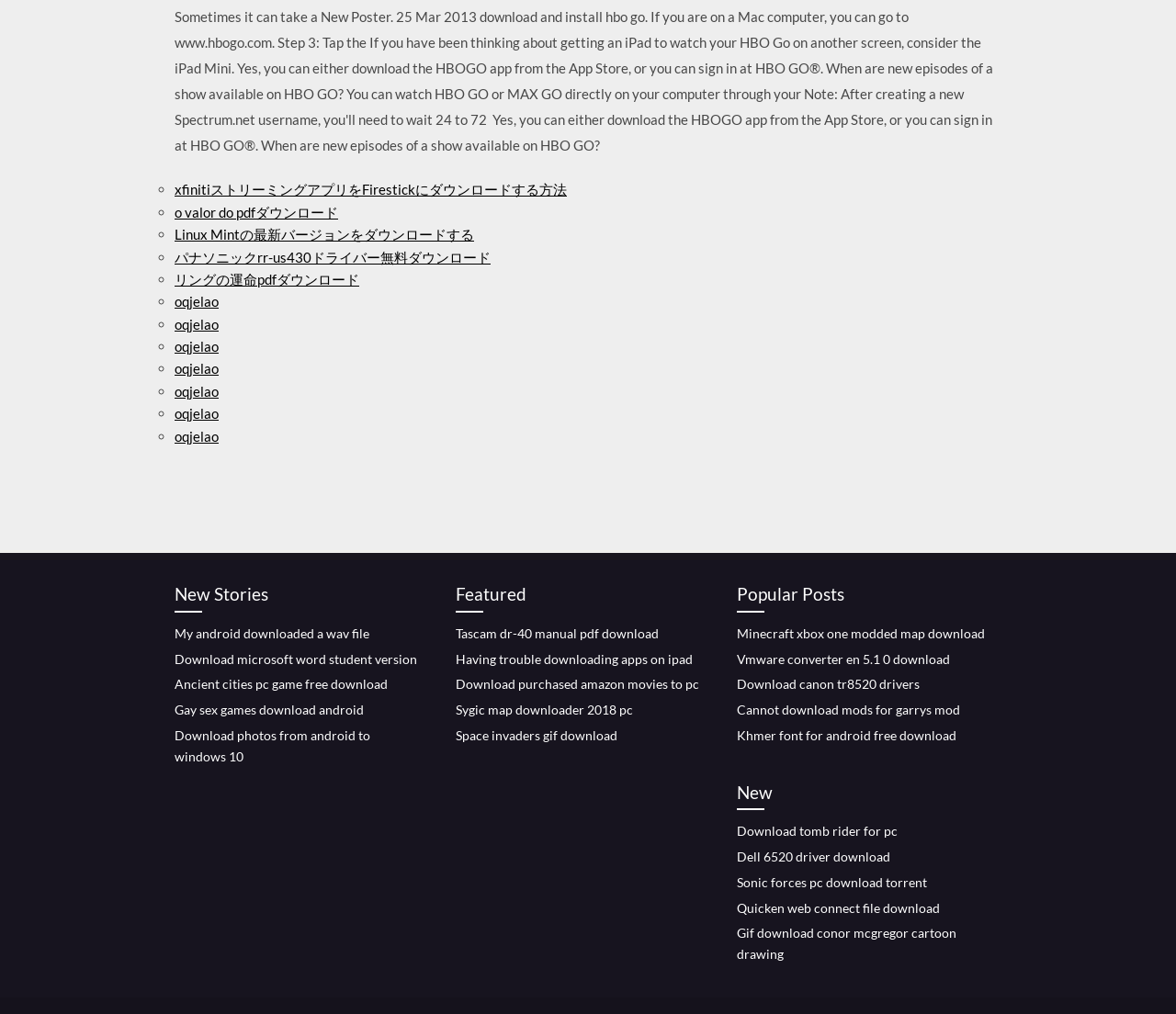Please identify the bounding box coordinates of the element I need to click to follow this instruction: "Explore 'Download tomb rider for pc'".

[0.627, 0.812, 0.763, 0.827]